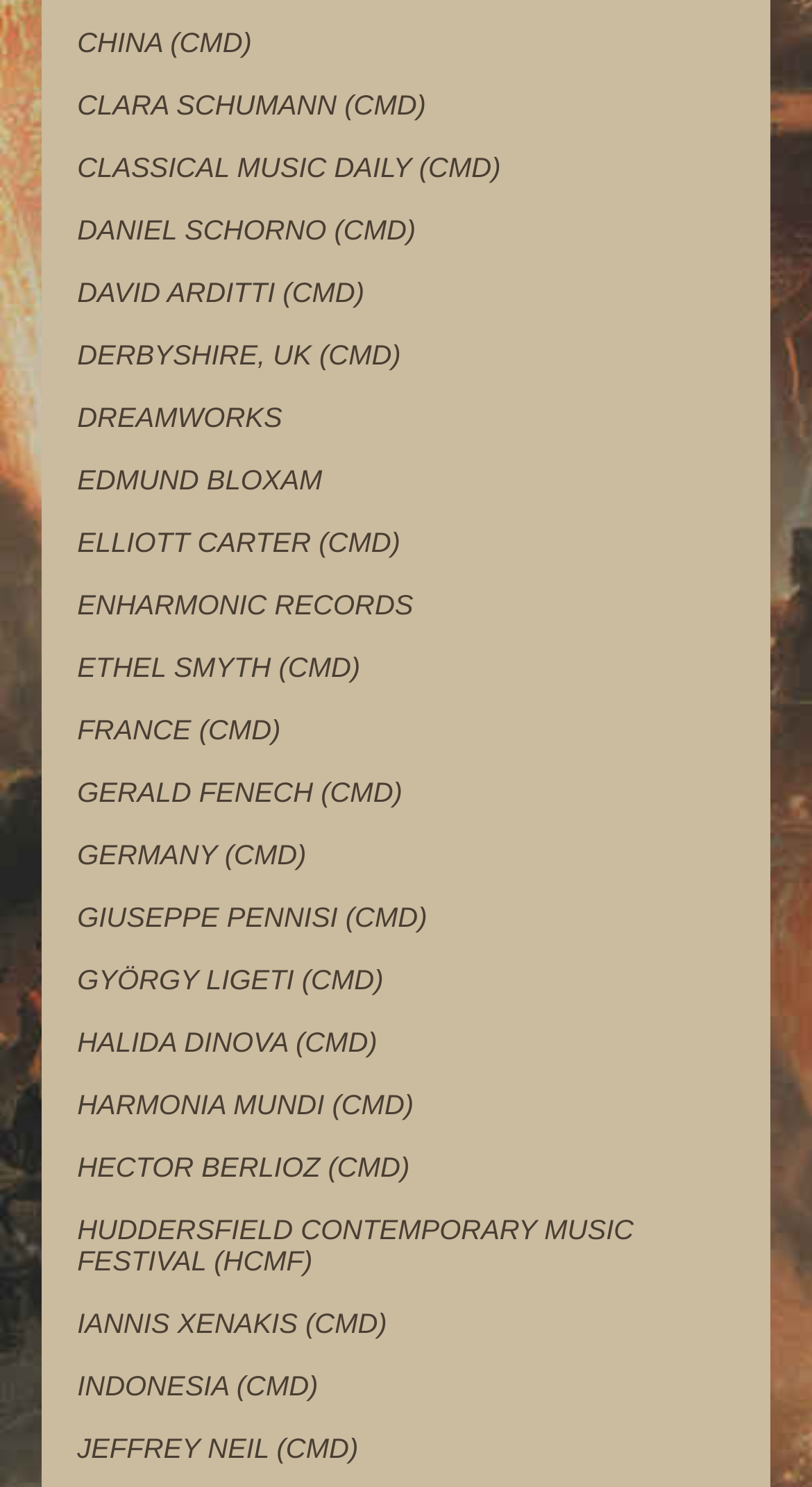Use a single word or phrase to answer this question: 
How many links are there on the webpage?

26